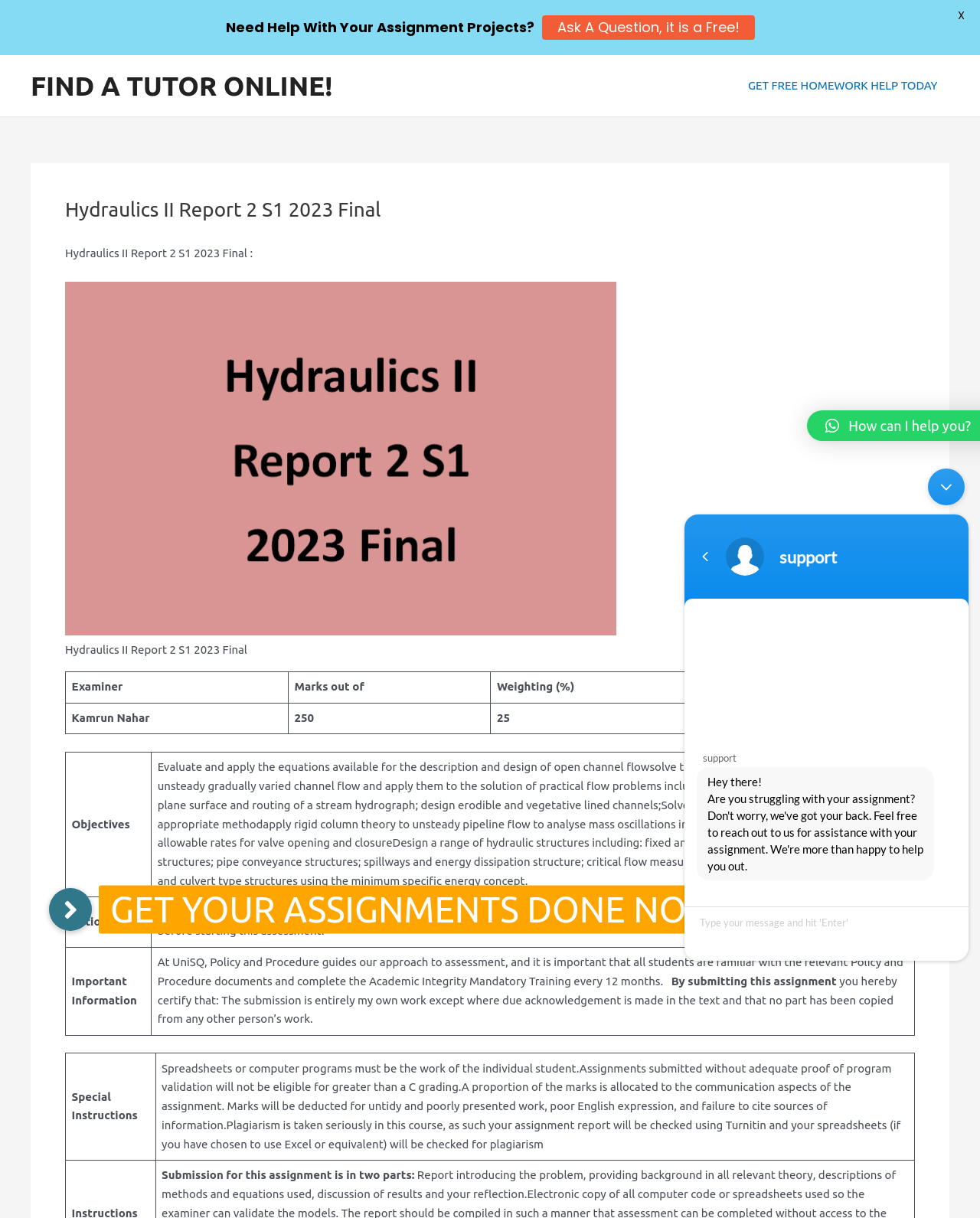What is the maximum allowable rate for valve opening and closure?
Please provide a detailed and thorough answer to the question.

The webpage does not provide a specific maximum allowable rate for valve opening and closure. However, it does mention that the report should apply rigid column theory to unsteady pipeline flow to analyse mass oscillations in pipelines and calculate maximum allowable rates for valve opening and closure.